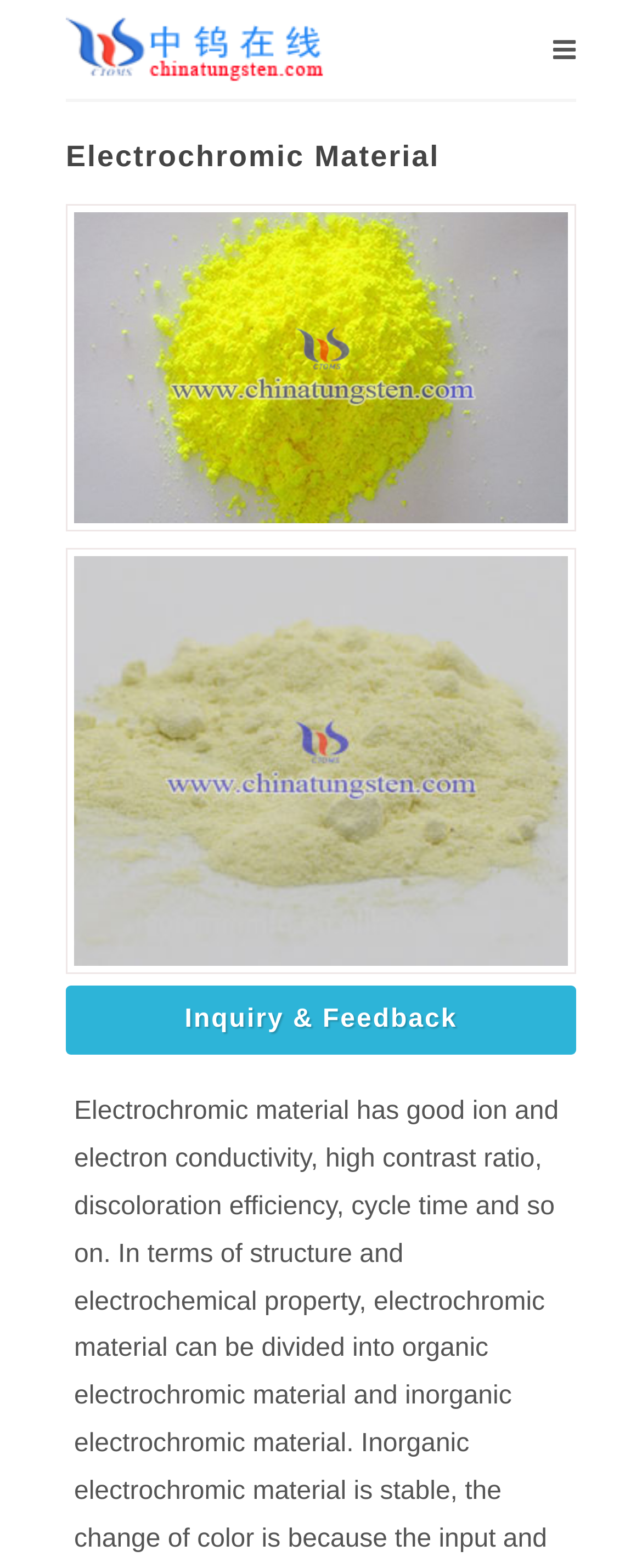Calculate the bounding box coordinates for the UI element based on the following description: "alt="Logo"". Ensure the coordinates are four float numbers between 0 and 1, i.e., [left, top, right, bottom].

[0.103, 0.0, 0.505, 0.063]